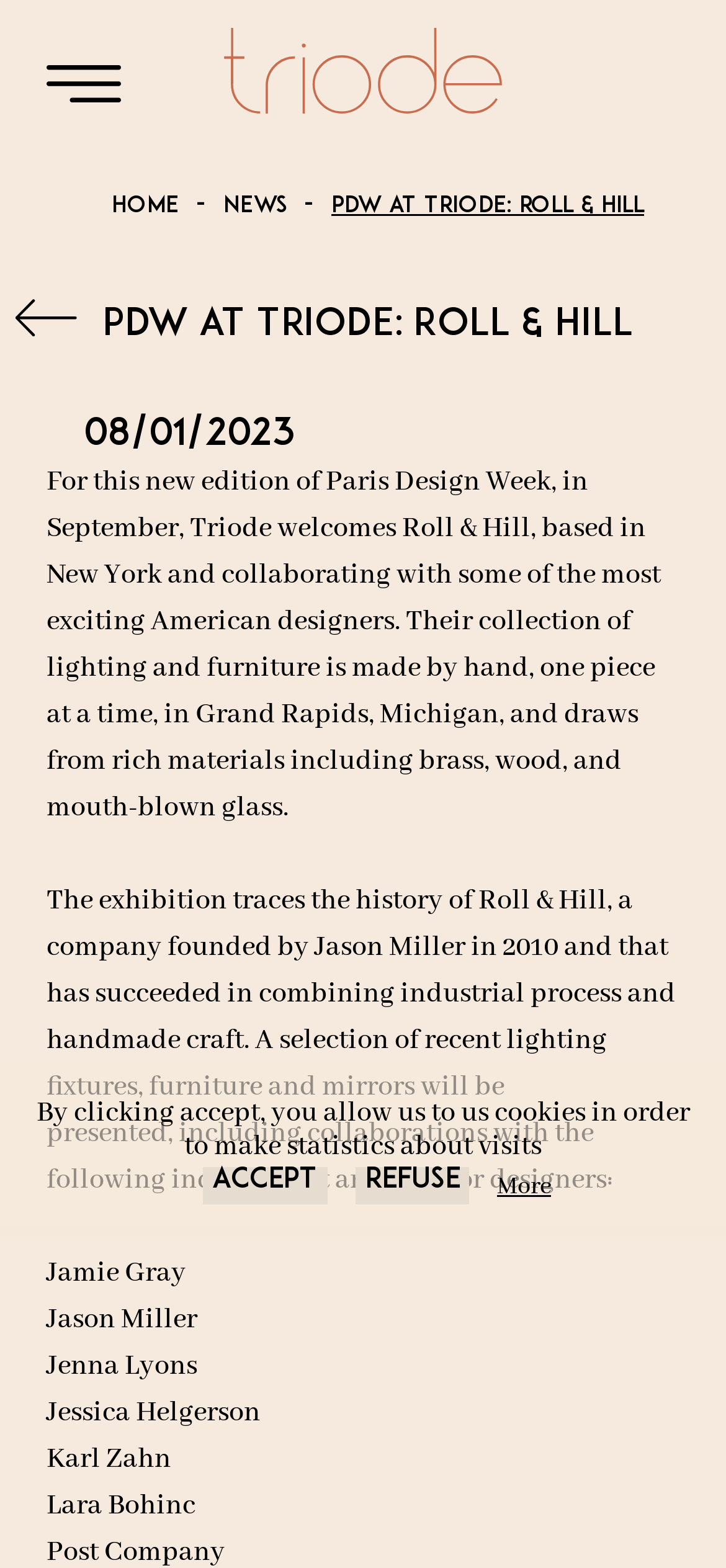What is the location of Roll & Hill's production?
Refer to the screenshot and deliver a thorough answer to the question presented.

I found the answer by reading the text that describes Roll & Hill's production process, which mentions that their products are made by hand in Grand Rapids, Michigan.